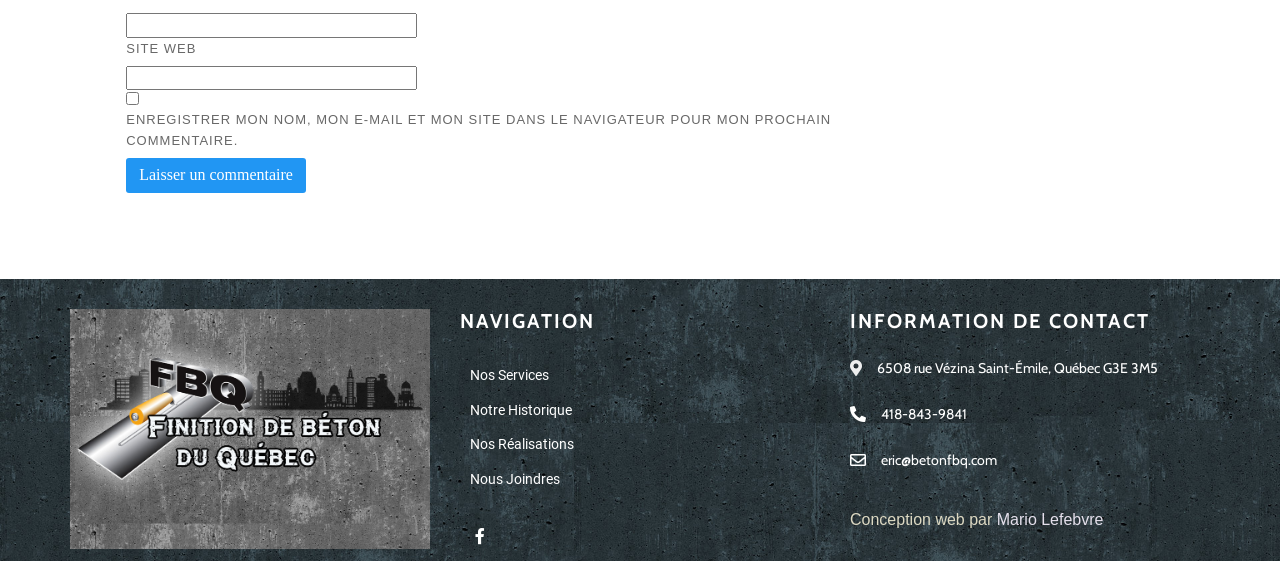What is the name of the person who designed the website?
Based on the image, answer the question with a single word or brief phrase.

Mario Lefebvre